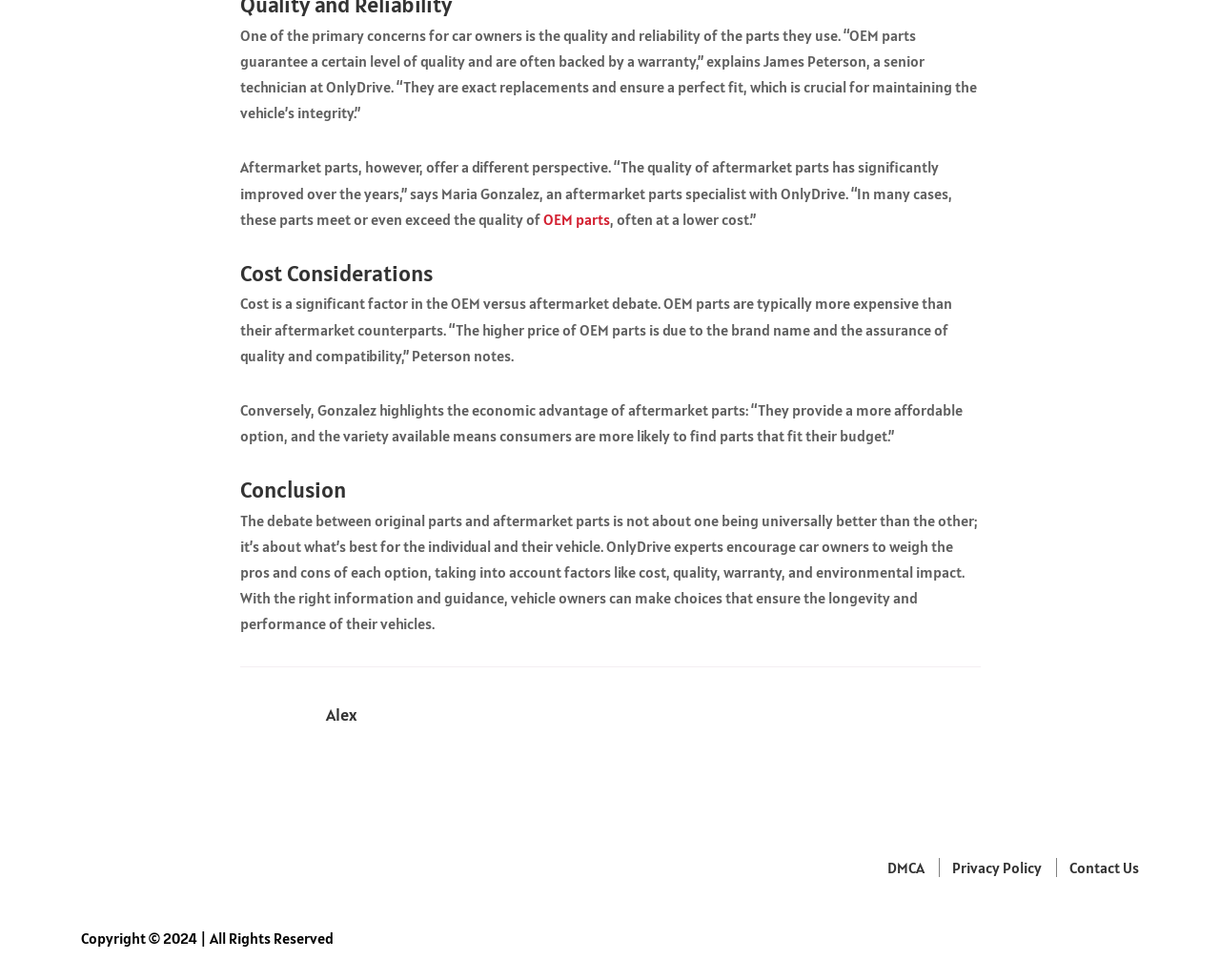What is the name of the website?
Give a single word or phrase answer based on the content of the image.

OnlyDrive